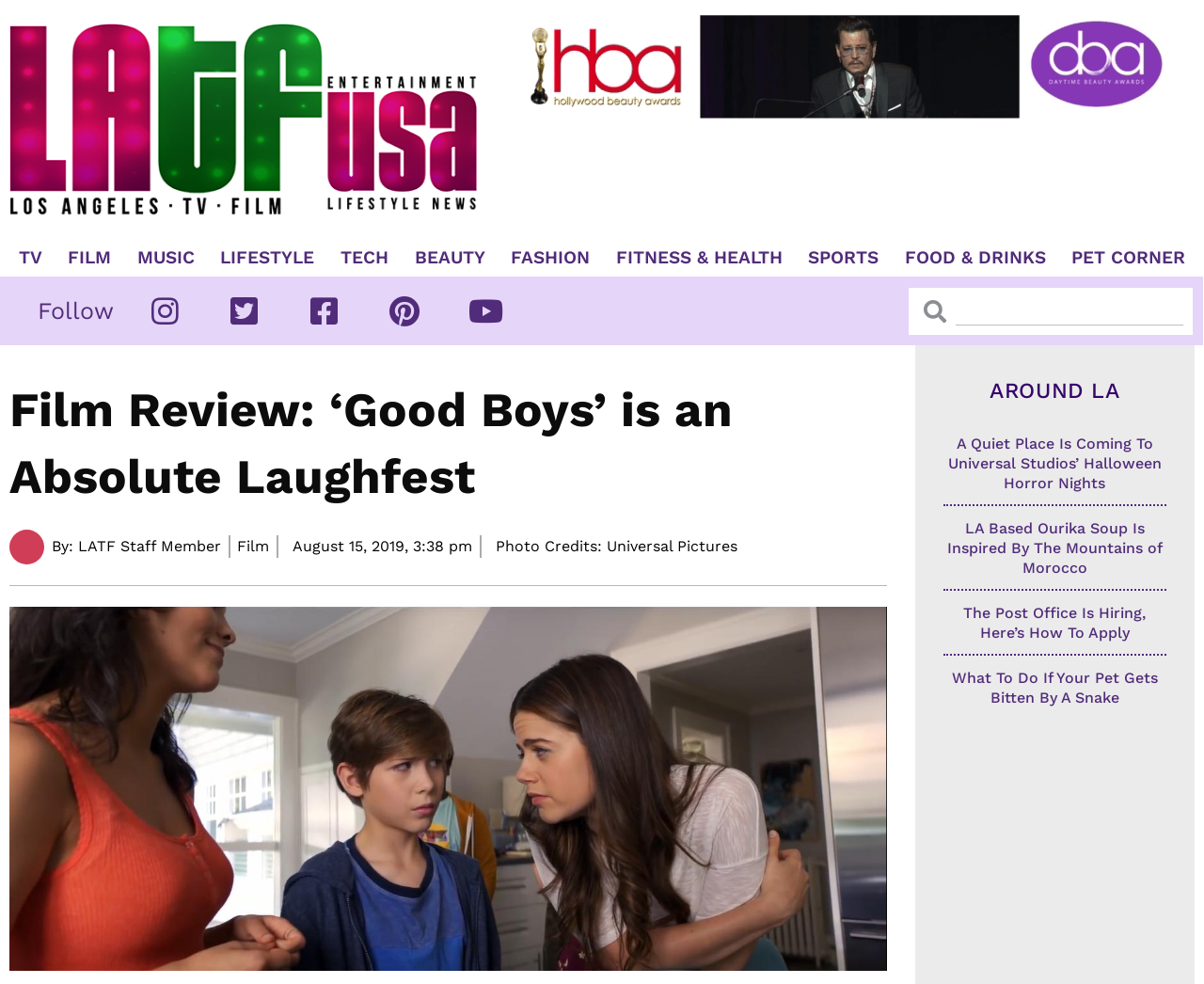Identify the bounding box coordinates of the clickable region necessary to fulfill the following instruction: "Click the 'Company brief' link". The bounding box coordinates should be four float numbers between 0 and 1, i.e., [left, top, right, bottom].

None